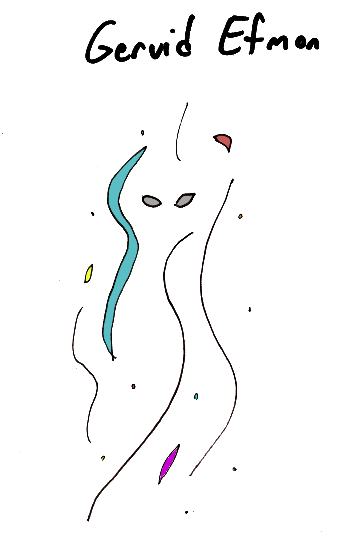What is the nature of the figure?
Look at the image and answer the question using a single word or phrase.

Intangible